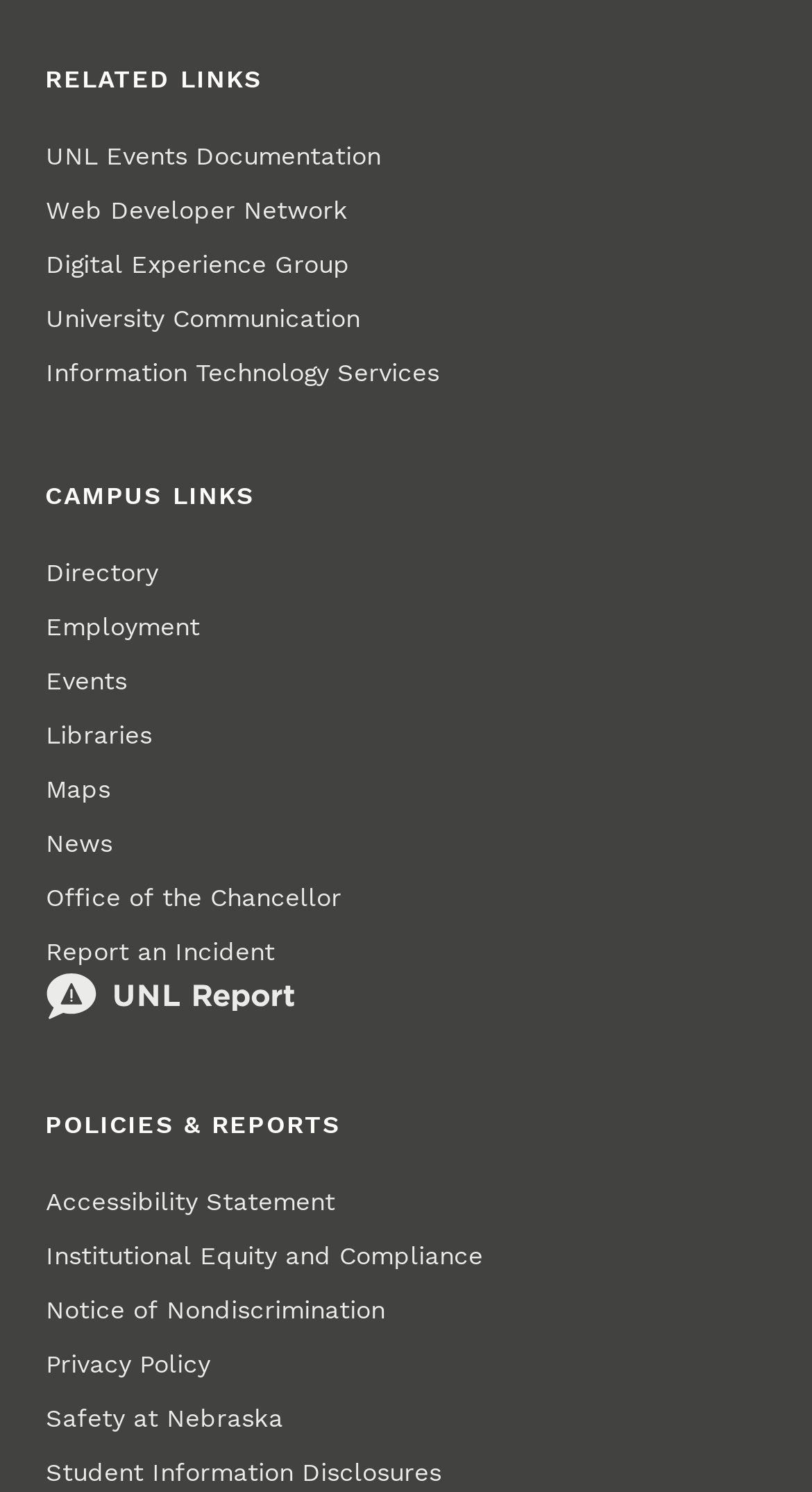Locate the bounding box coordinates of the UI element described by: "Accessibility Statement". Provide the coordinates as four float numbers between 0 and 1, formatted as [left, top, right, bottom].

[0.056, 0.789, 0.413, 0.825]